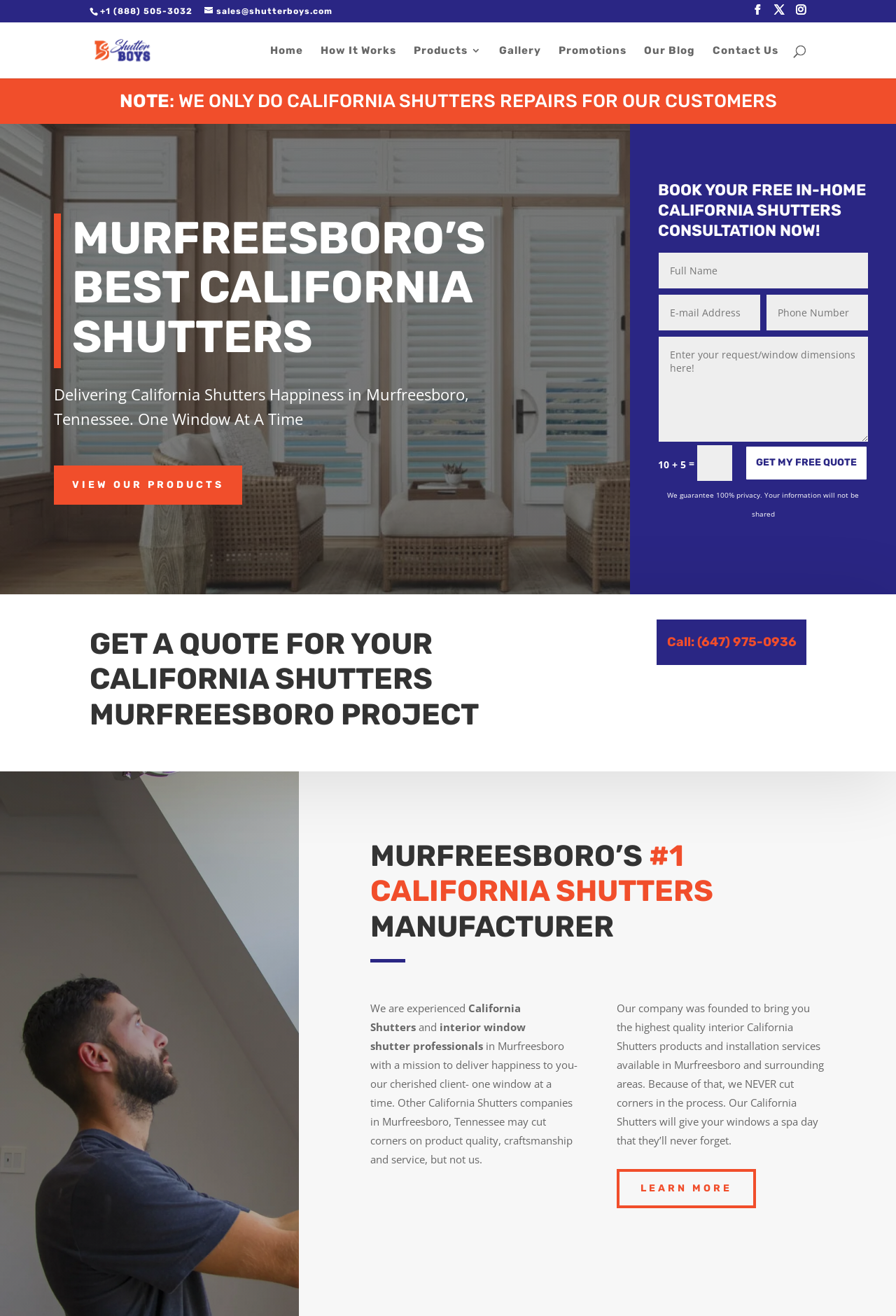What is the company's focus?
From the image, respond with a single word or phrase.

California Shutters